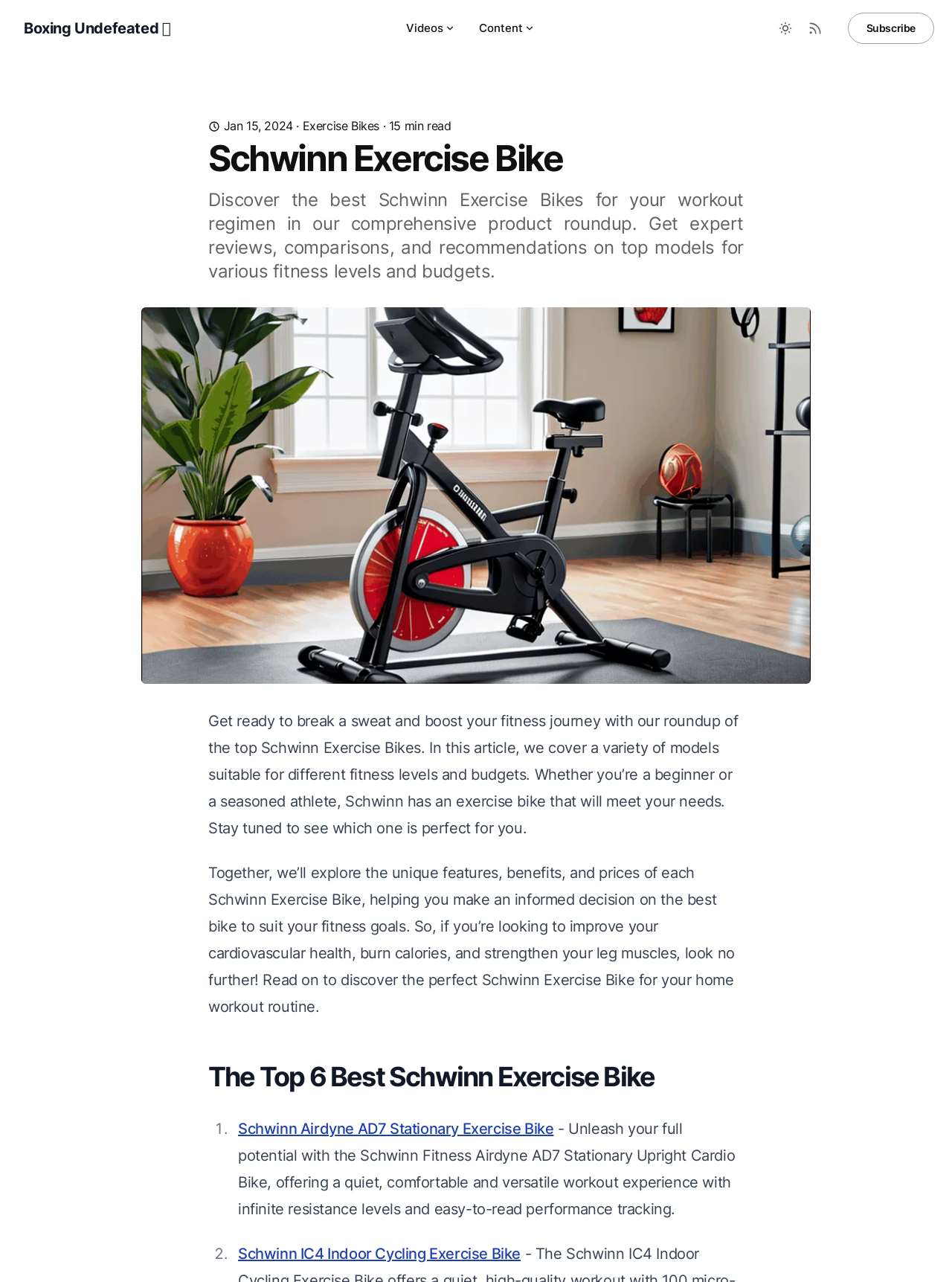Determine the bounding box coordinates for the clickable element to execute this instruction: "Read more about the Schwinn Airdyne AD7 Stationary Exercise Bike". Provide the coordinates as four float numbers between 0 and 1, i.e., [left, top, right, bottom].

[0.25, 0.873, 0.582, 0.887]